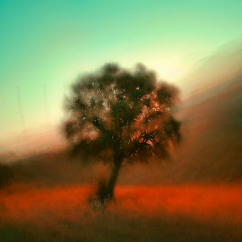Explain the image in a detailed and descriptive way.

This visually striking image features a solitary tree standing against a soft, blended background of warm amber and cool teal hues. The tree's silhouette is slightly blurred, evoking a sense of motion and dreaminess, which complements the overall ethereal atmosphere of the scene. The foreground is dominated by a vibrant orange field, creating a stunning contrast with the calming tones of the sky above. This captivating landscape could symbolize themes of solitude, reflection, and the natural beauty of the world, tying back to concepts of educational justice and collective healing discussed in the content surrounding it.